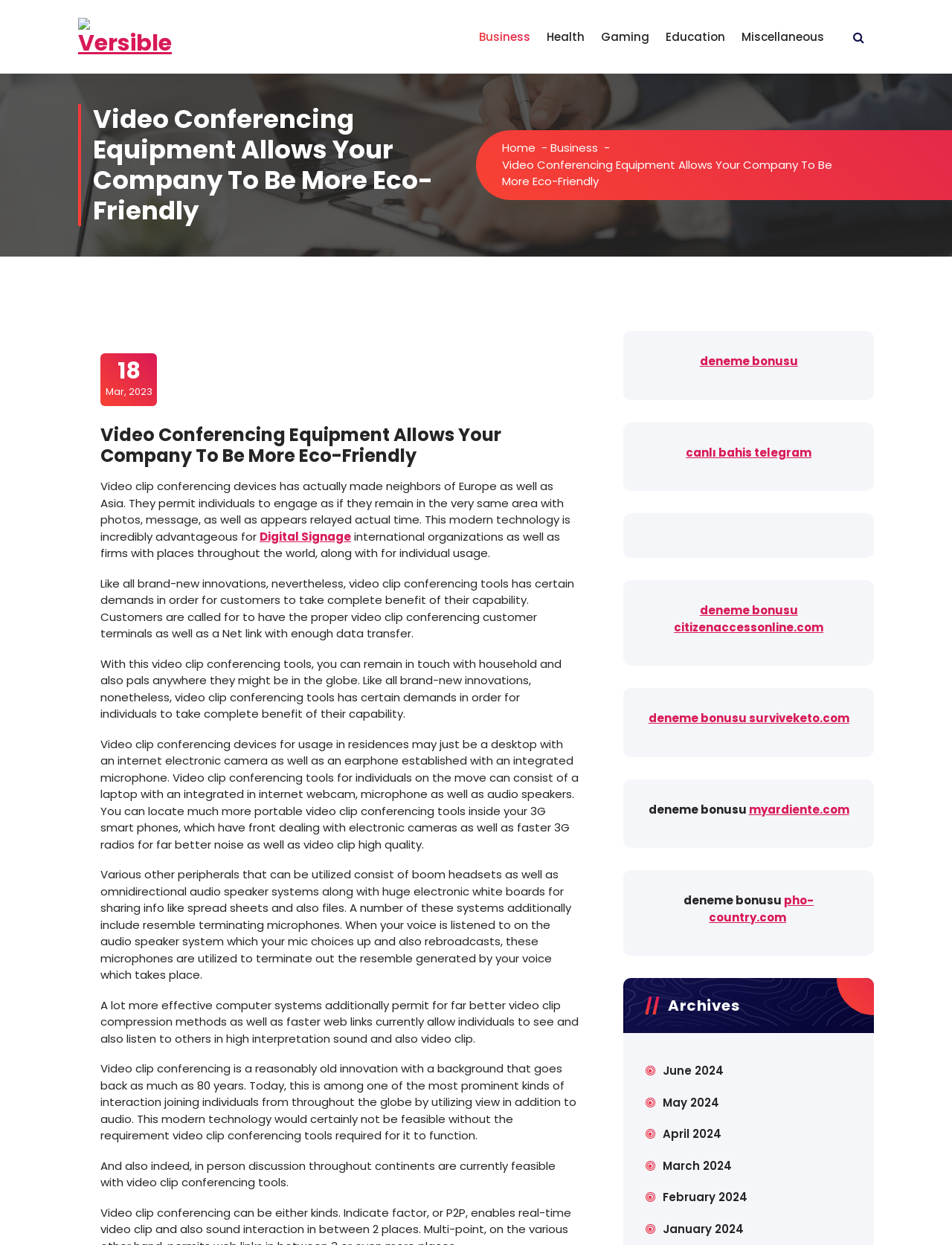Please answer the following question as detailed as possible based on the image: 
What is the name of the company mentioned in the webpage?

The name of the company is mentioned in the link 'Versible' at the top of the webpage, and also in the copyright information at the bottom of the webpage.